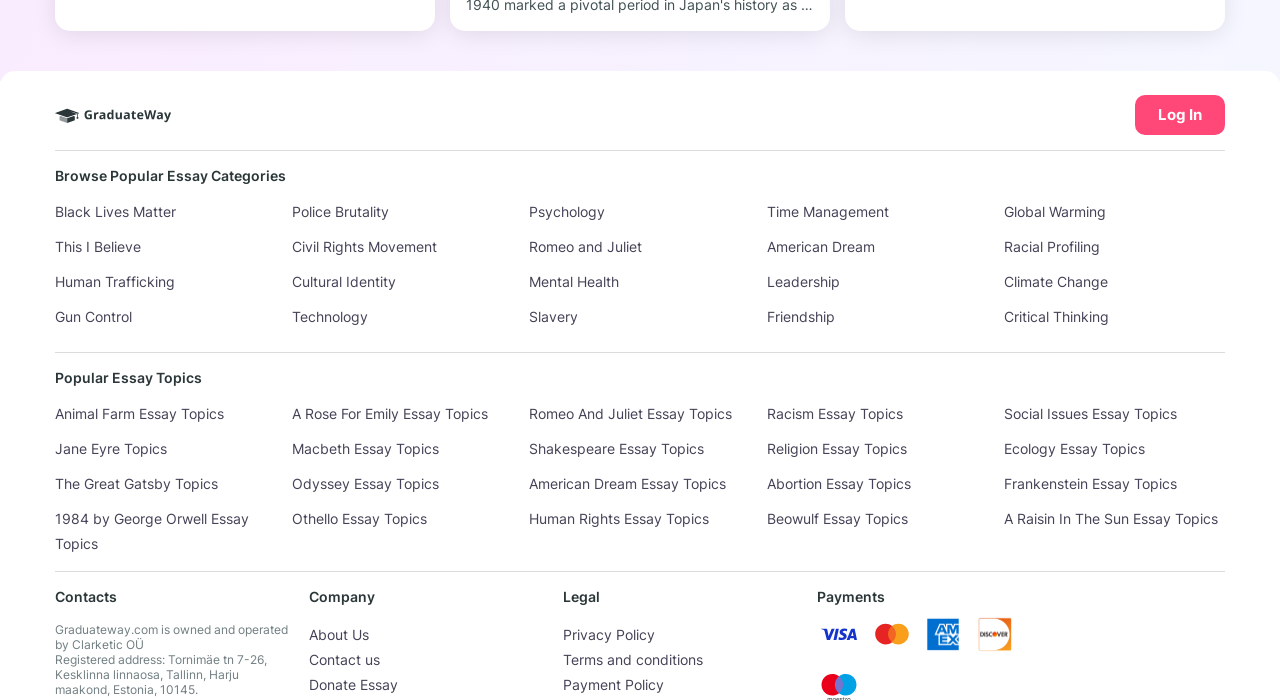Determine the bounding box of the UI component based on this description: "About Us". The bounding box coordinates should be four float values between 0 and 1, i.e., [left, top, right, bottom].

[0.241, 0.894, 0.288, 0.919]